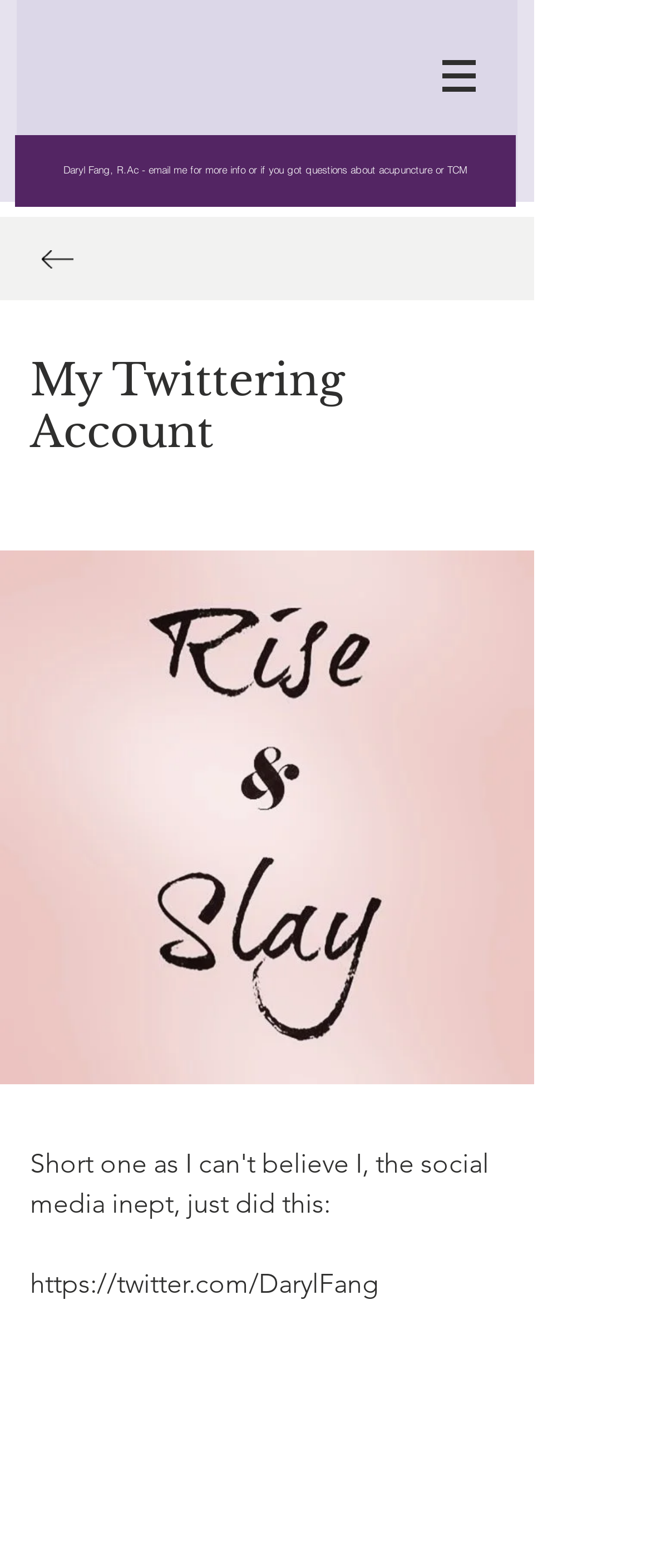Please answer the following question as detailed as possible based on the image: 
What is the author's profession?

The author's profession can be determined by looking at the link text 'Daryl Fang, R.Ac - email me for more info or if you got questions about acupuncture or TCM', which indicates that the author is a Registered Acupuncturist (R.Ac).